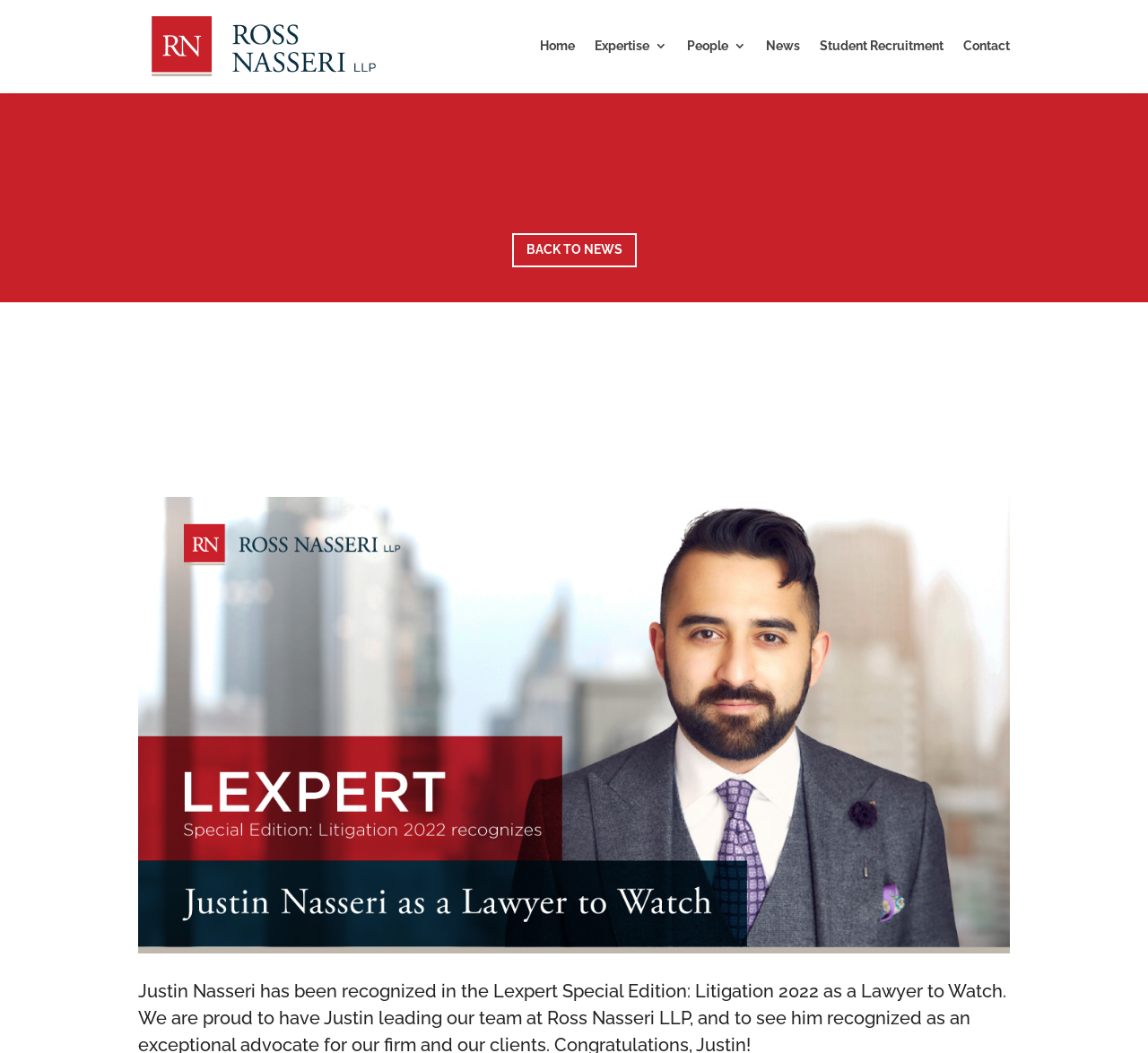Write an extensive caption that covers every aspect of the webpage.

The webpage is about Justin Nasseri, a lawyer who has been recognized as a Lawyer to Watch by Lexpert in 2022. At the top left of the page, there is a link to an unknown destination. To the right of this link, there are several navigation links, including "Home", "Expertise", "People 3", "News", "Student Recruitment", and "Contact", which are aligned horizontally. 

Below these navigation links, there is a prominent heading that announces Justin Nasseri's recognition as a Lawyer to Watch. Underneath this heading, there is a text stating the date of the posting, November 23, 2022. 

On the right side of the page, there is a large image that occupies most of the vertical space, likely a photo of Justin Nasseri. Above this image, there is a link to "BACK TO NEWS 5", which suggests that this page is part of a news section.